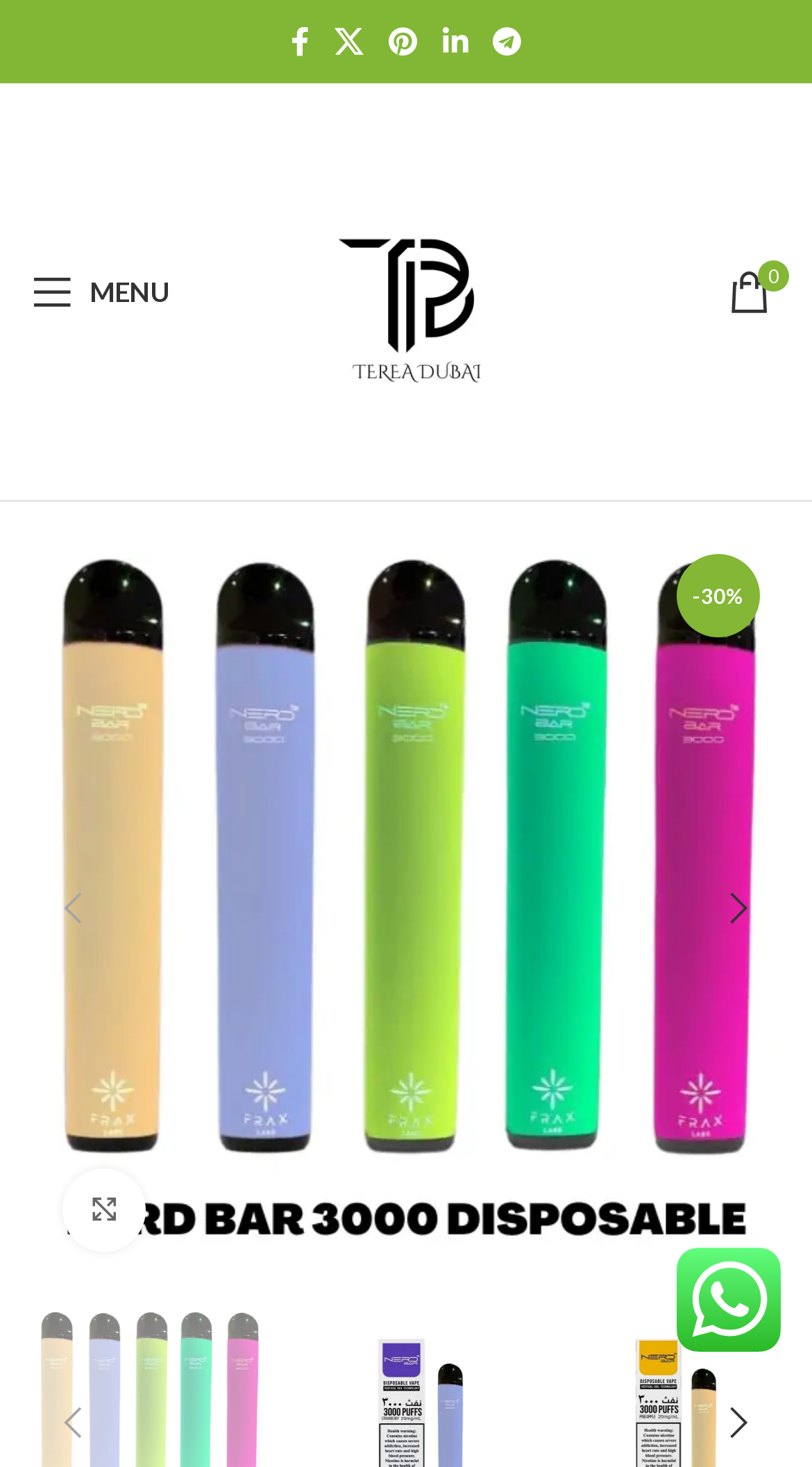How many social media links are there?
Answer the question with detailed information derived from the image.

I counted the number of social media links at the top of the webpage, which are Facebook, X, Pinterest, Linkedin, and Telegram.